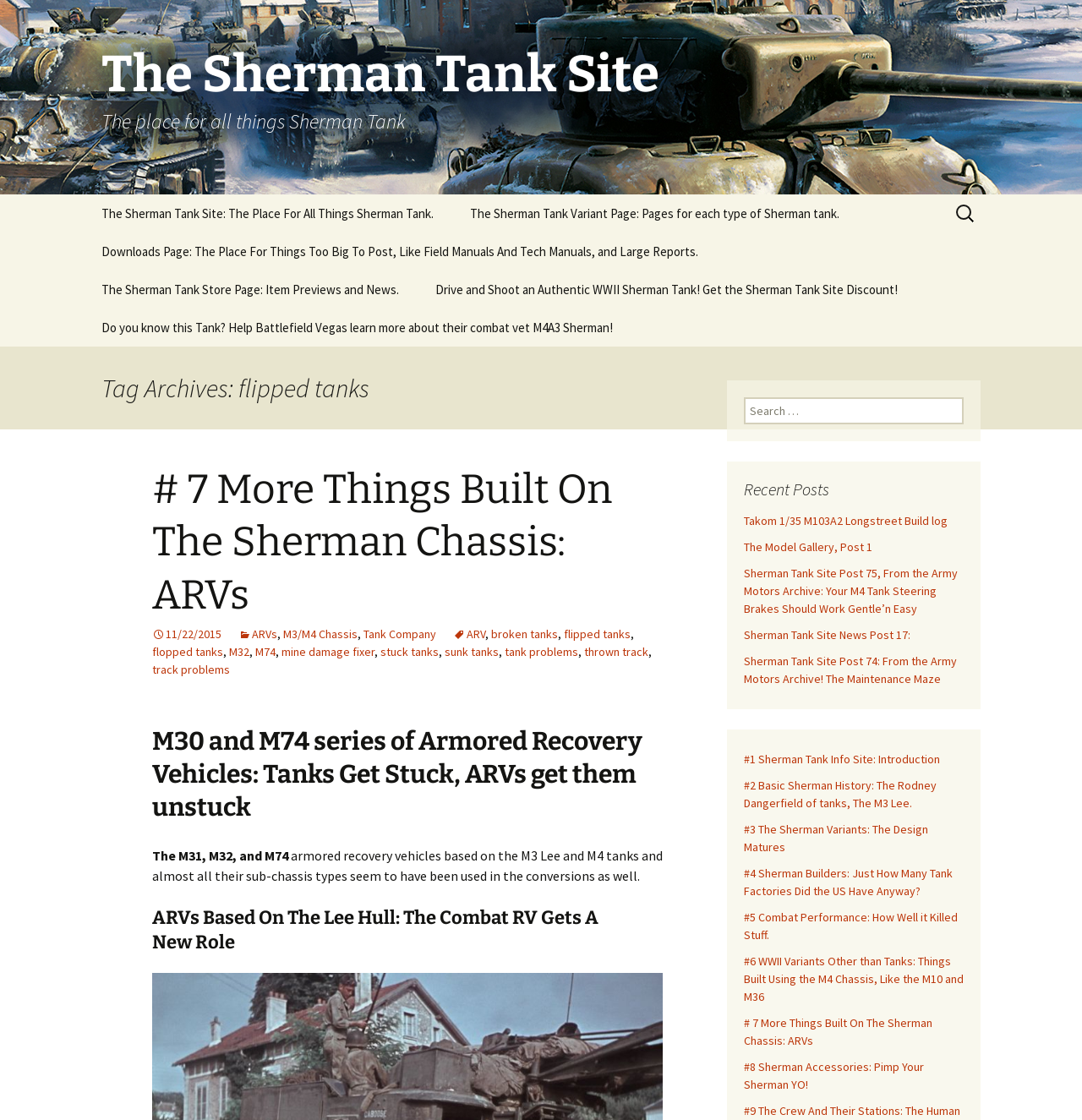Pinpoint the bounding box coordinates of the clickable area needed to execute the instruction: "Explore the Downloads Page". The coordinates should be specified as four float numbers between 0 and 1, i.e., [left, top, right, bottom].

[0.078, 0.208, 0.661, 0.242]